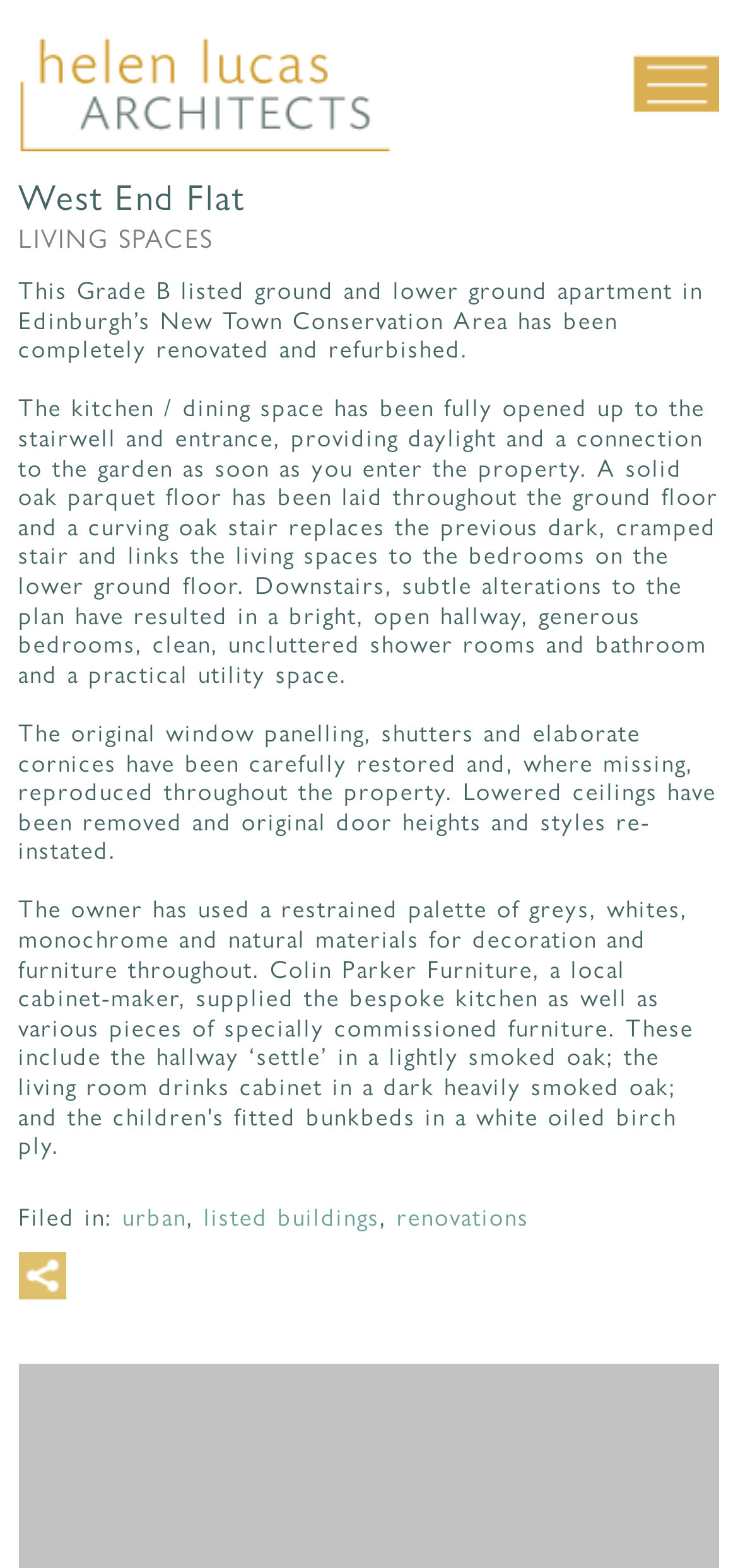Identify the bounding box coordinates of the area that should be clicked in order to complete the given instruction: "click the urban link". The bounding box coordinates should be four float numbers between 0 and 1, i.e., [left, top, right, bottom].

[0.166, 0.763, 0.253, 0.786]